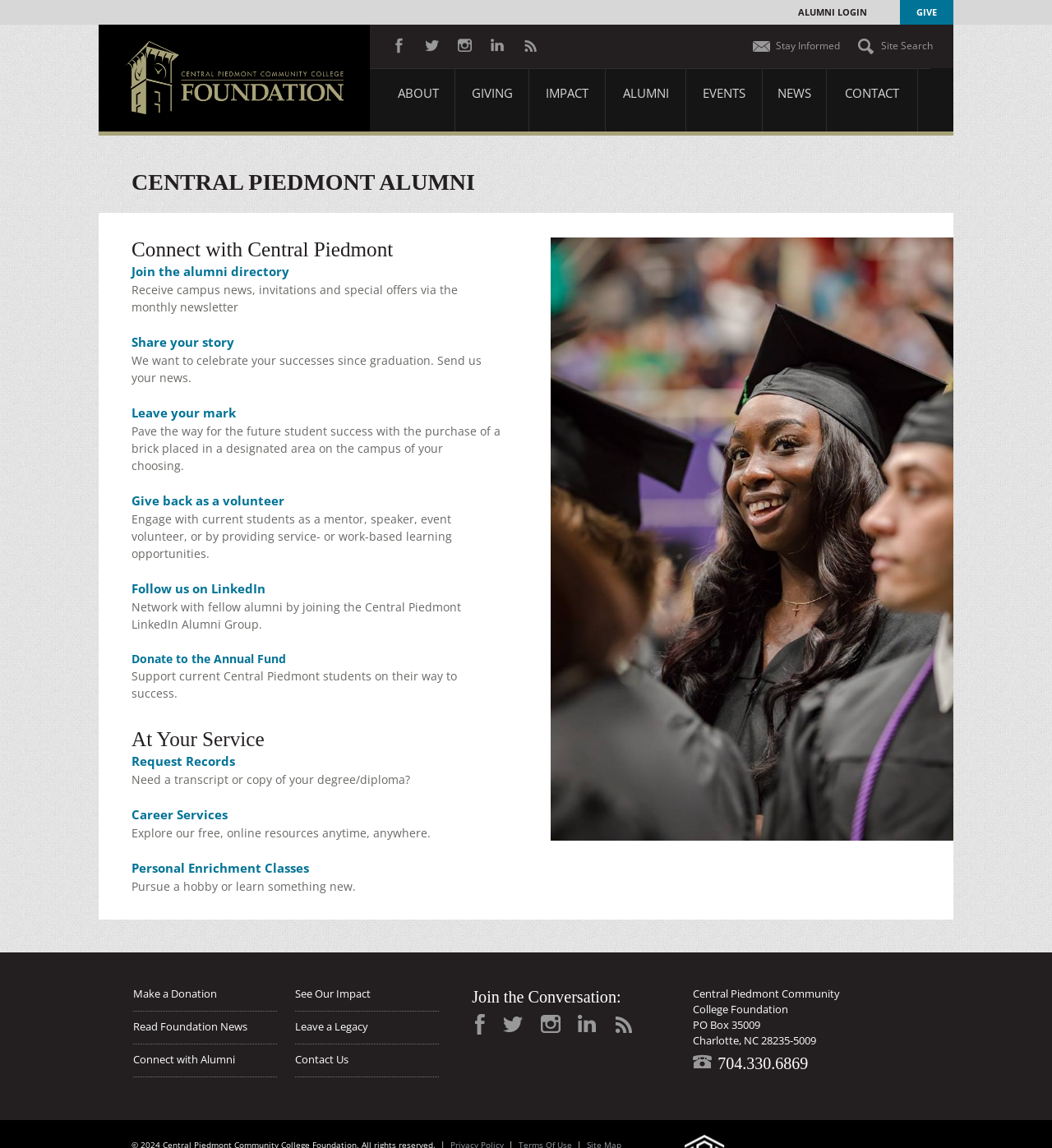Find the UI element described as: "Career Services" and predict its bounding box coordinates. Ensure the coordinates are four float numbers between 0 and 1, [left, top, right, bottom].

[0.125, 0.702, 0.216, 0.717]